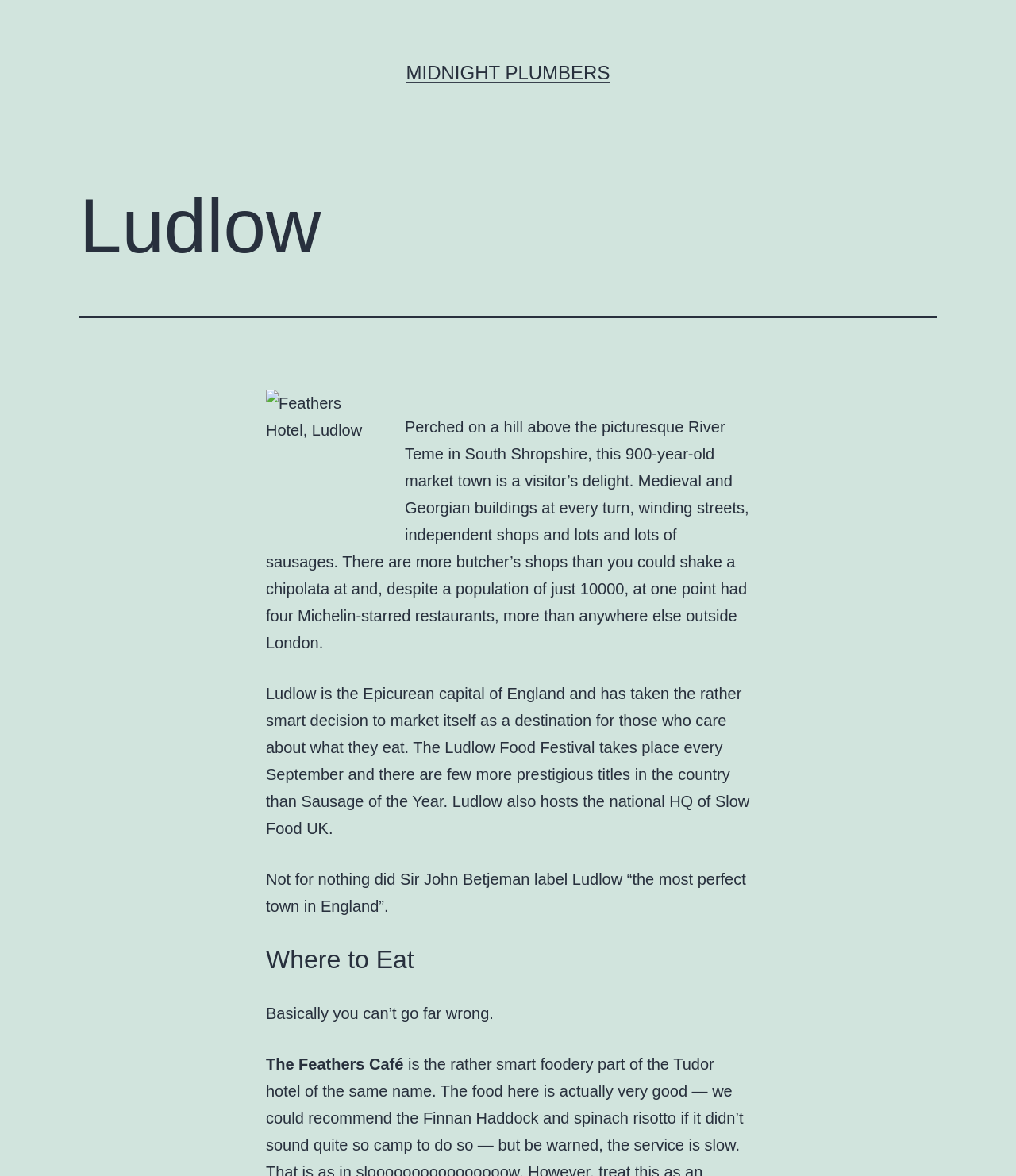Please study the image and answer the question comprehensively:
Who described Ludlow as 'the most perfect town in England'?

The answer can be found in the StaticText element 'Not for nothing did Sir John Betjeman label Ludlow “the most perfect town in England”.' which quotes Sir John Betjeman's description of Ludlow.